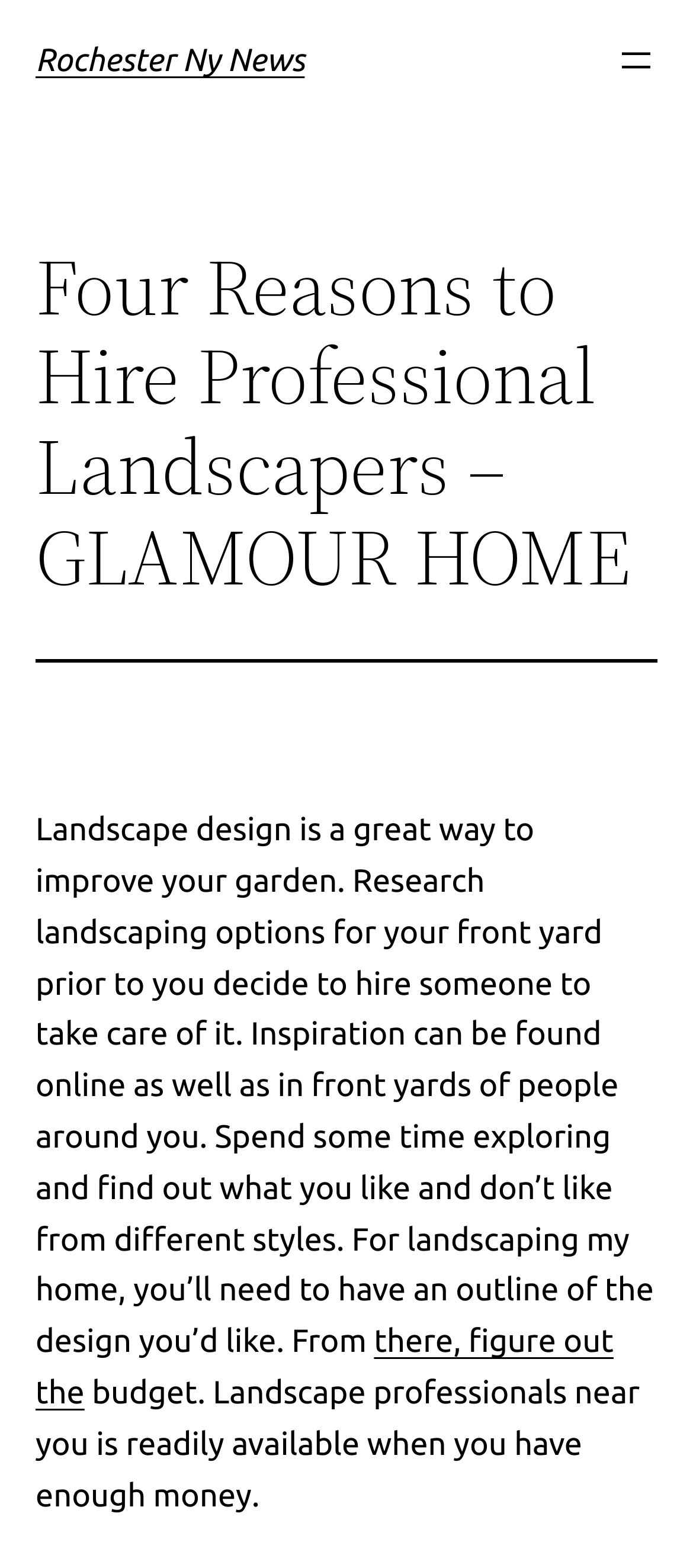Why is it important to have a budget for landscaping?
Based on the screenshot, respond with a single word or phrase.

To hire landscape professionals